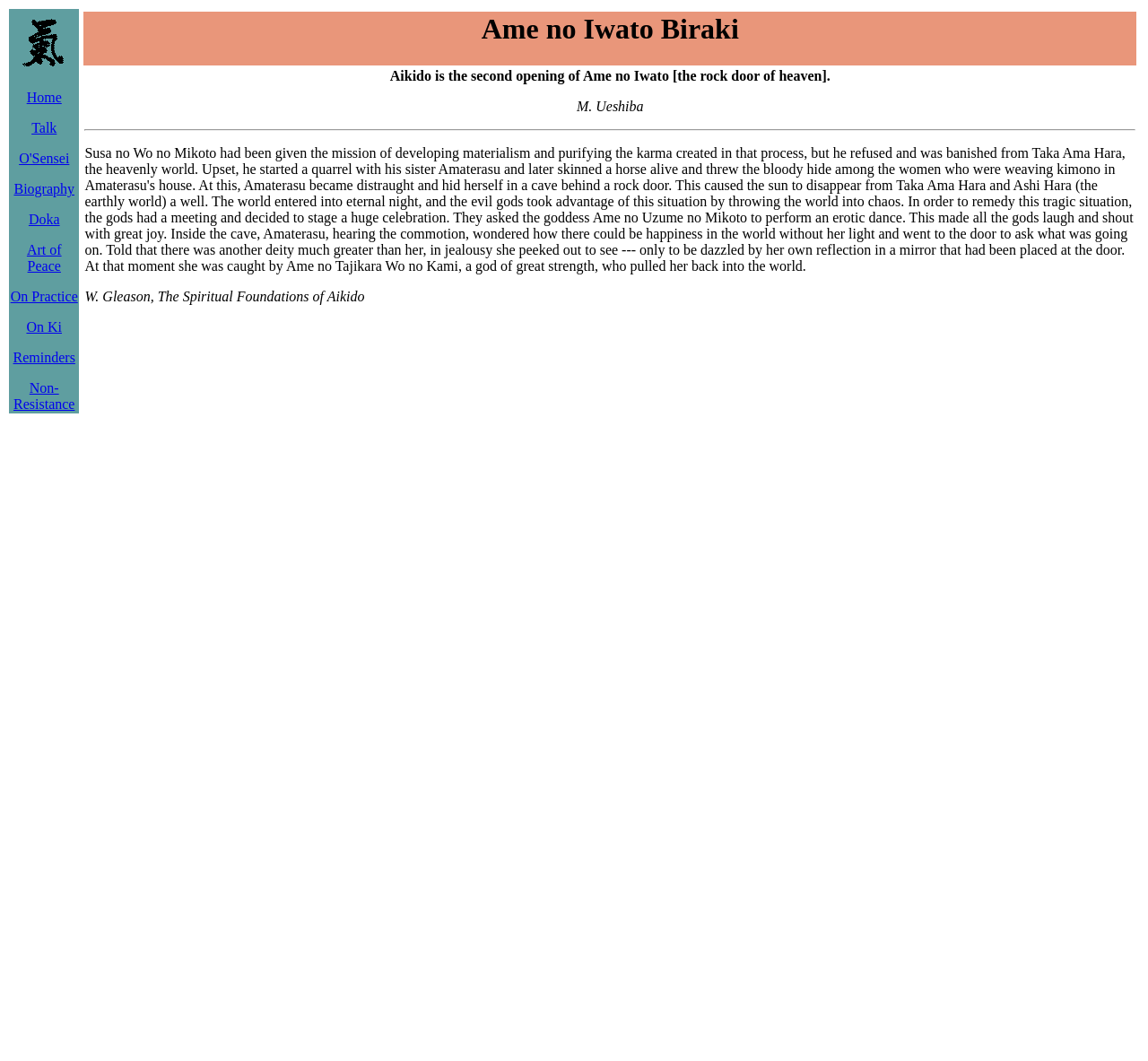Look at the image and give a detailed response to the following question: How many links are present in the top navigation bar?

By analyzing the webpage structure, I found that the top navigation bar contains 10 links, namely Home, Talk, O'Sensei, Biography, Doka, Art of Peace, On Practice, On Ki, Reminders, and Non-Resistance.